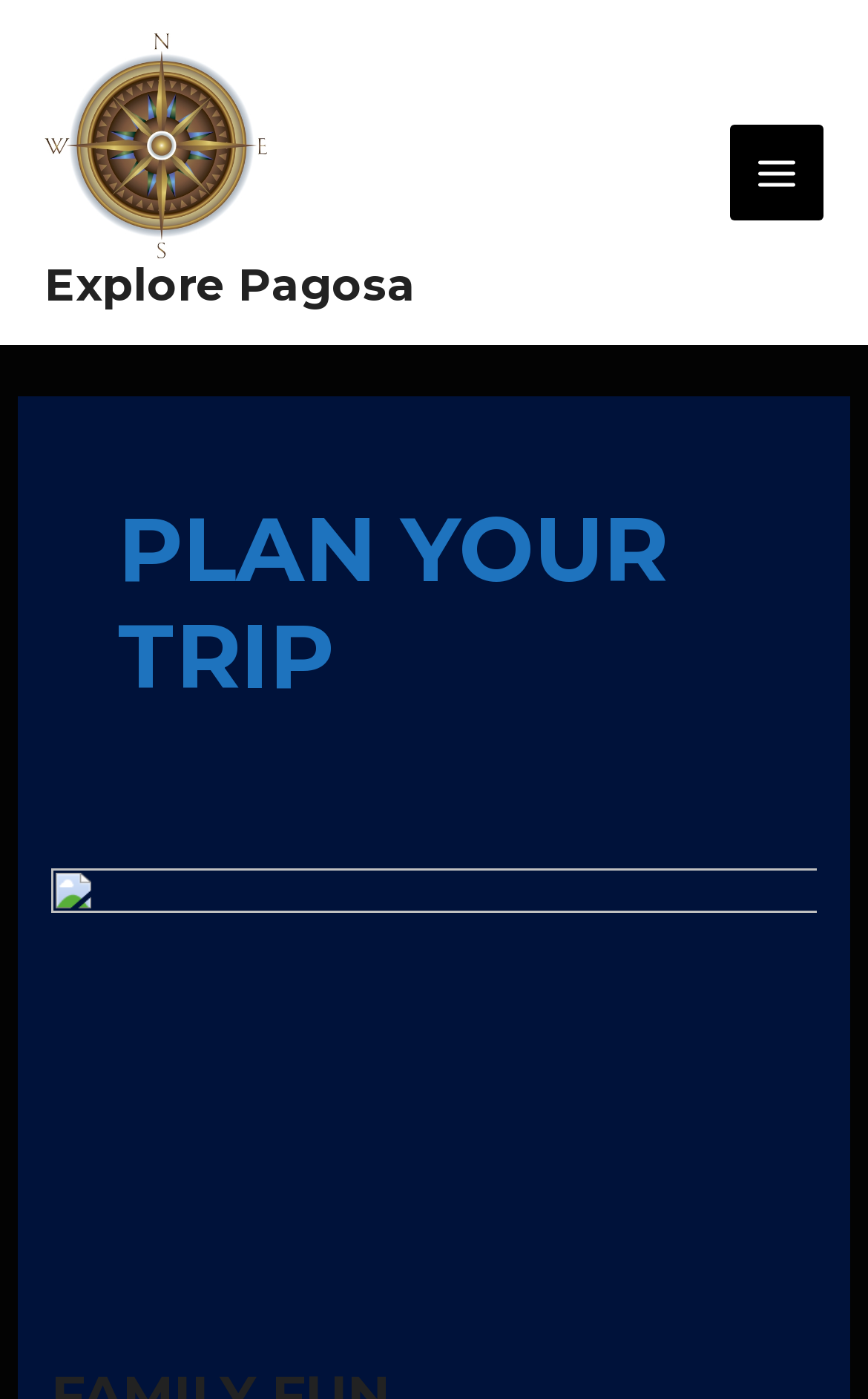What is the text of the heading on the page?
Please answer the question with a single word or phrase, referencing the image.

PLAN YOUR TRIP